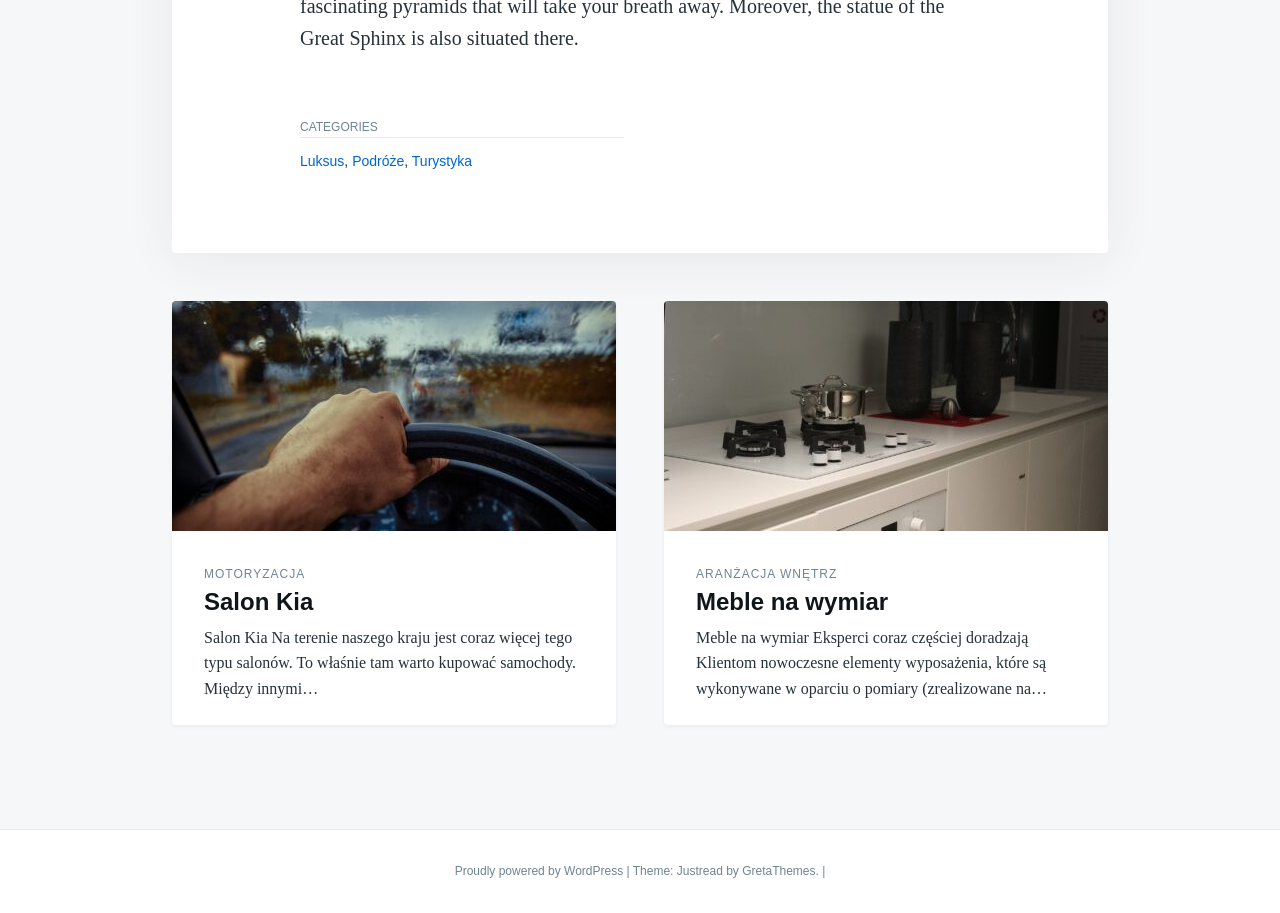What is the name of the platform powering the website? Using the information from the screenshot, answer with a single word or phrase.

WordPress